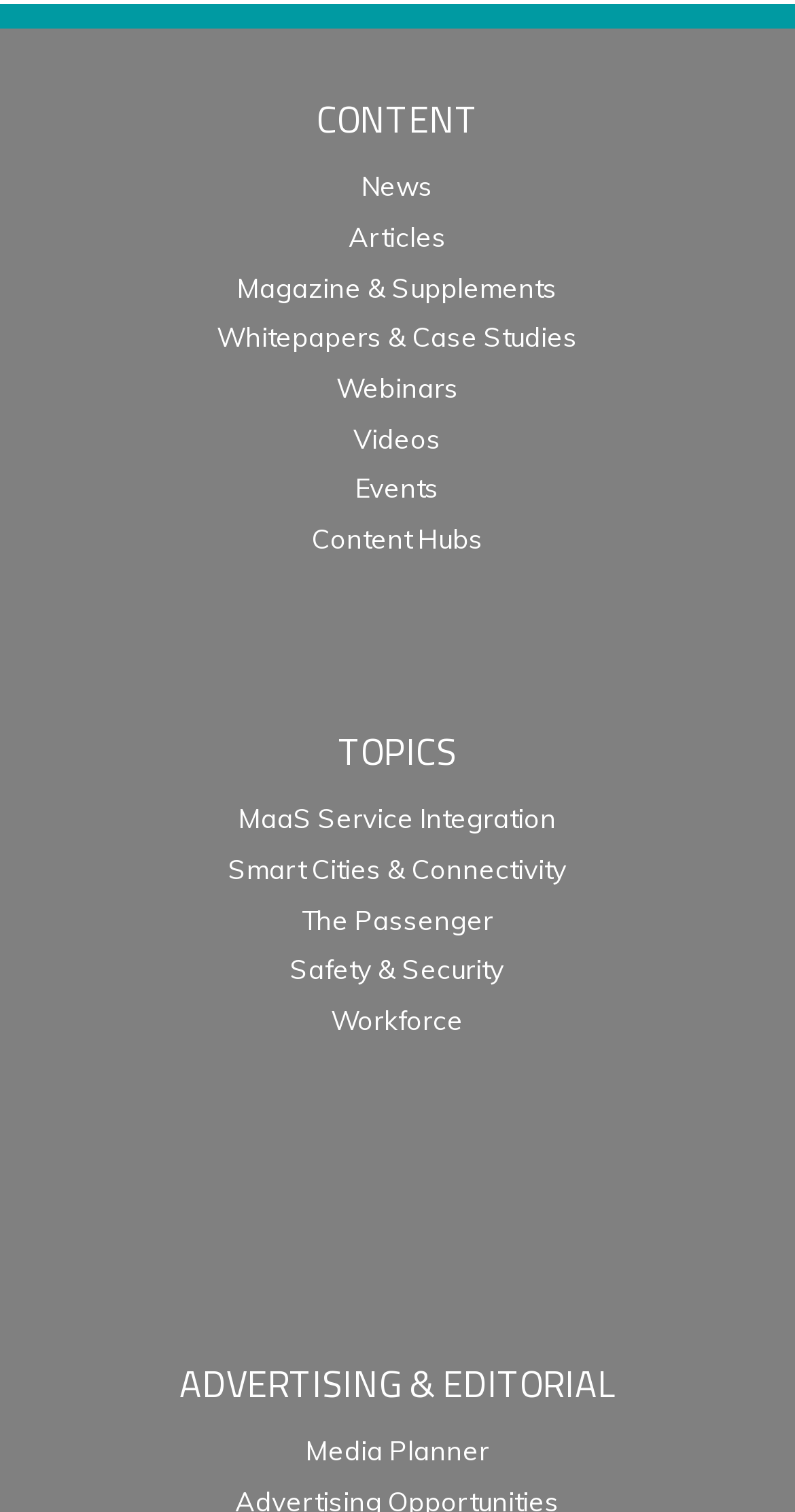Please provide a one-word or phrase answer to the question: 
What is the last link listed under 'ADVERTISING & EDITORIAL'?

Media Planner